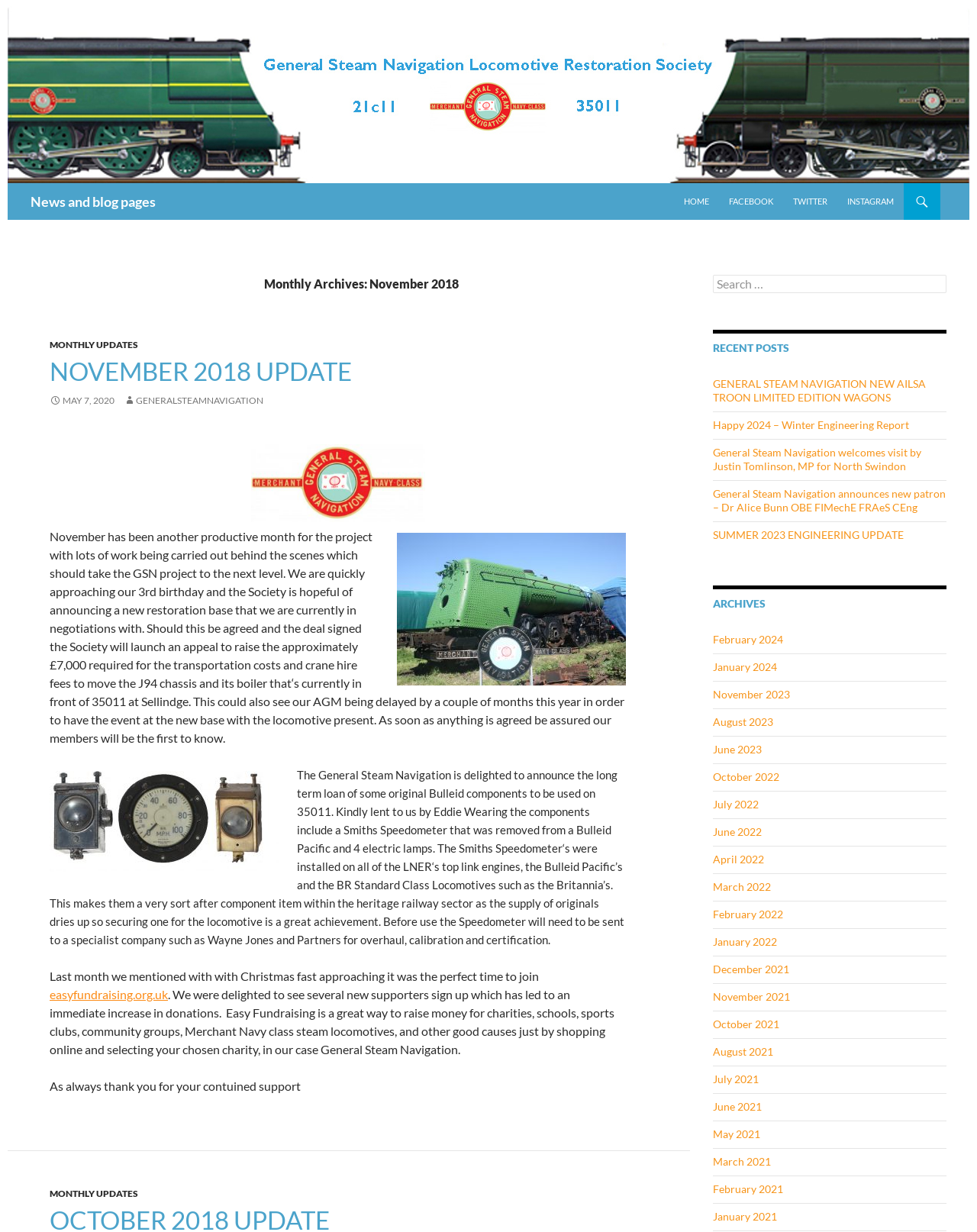How many recent posts are listed on this webpage? Based on the image, give a response in one word or a short phrase.

5